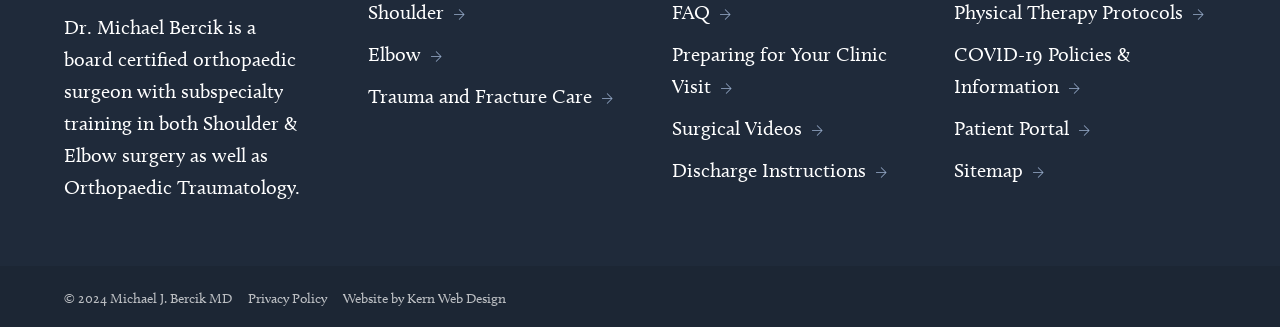Using the information shown in the image, answer the question with as much detail as possible: What is the subspecialty of Dr. Michael Bercik?

According to the StaticText element with the text 'Dr. Michael Bercik is a board certified orthopaedic surgeon with subspecialty training in both Shoulder & Elbow surgery as well as Orthopaedic Traumatology.', we can infer that Dr. Michael Bercik's subspecialty is Shoulder & Elbow surgery and Orthopaedic Traumatology.